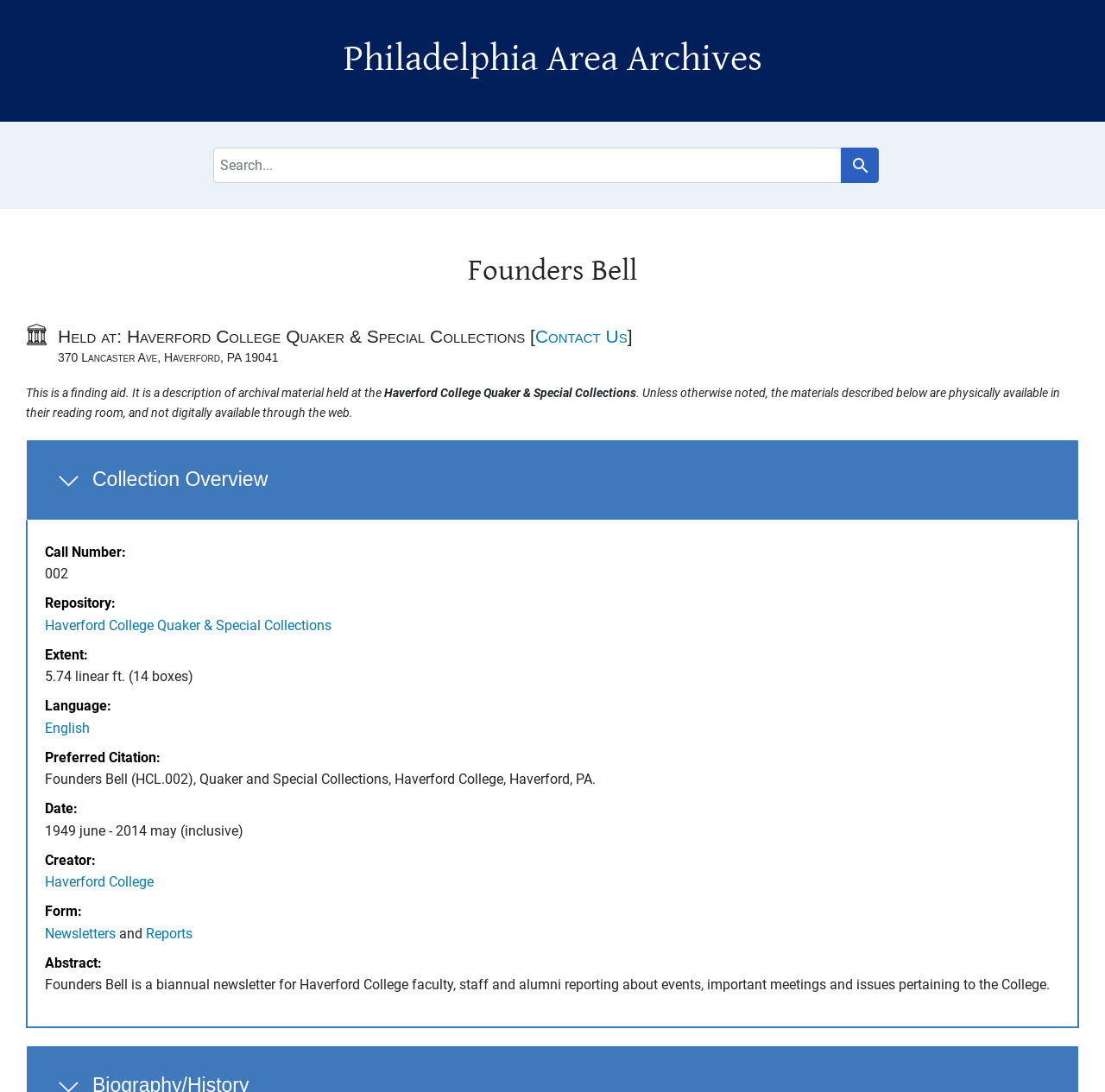Could you indicate the bounding box coordinates of the region to click in order to complete this instruction: "View Collection Overview".

[0.023, 0.402, 0.977, 0.477]